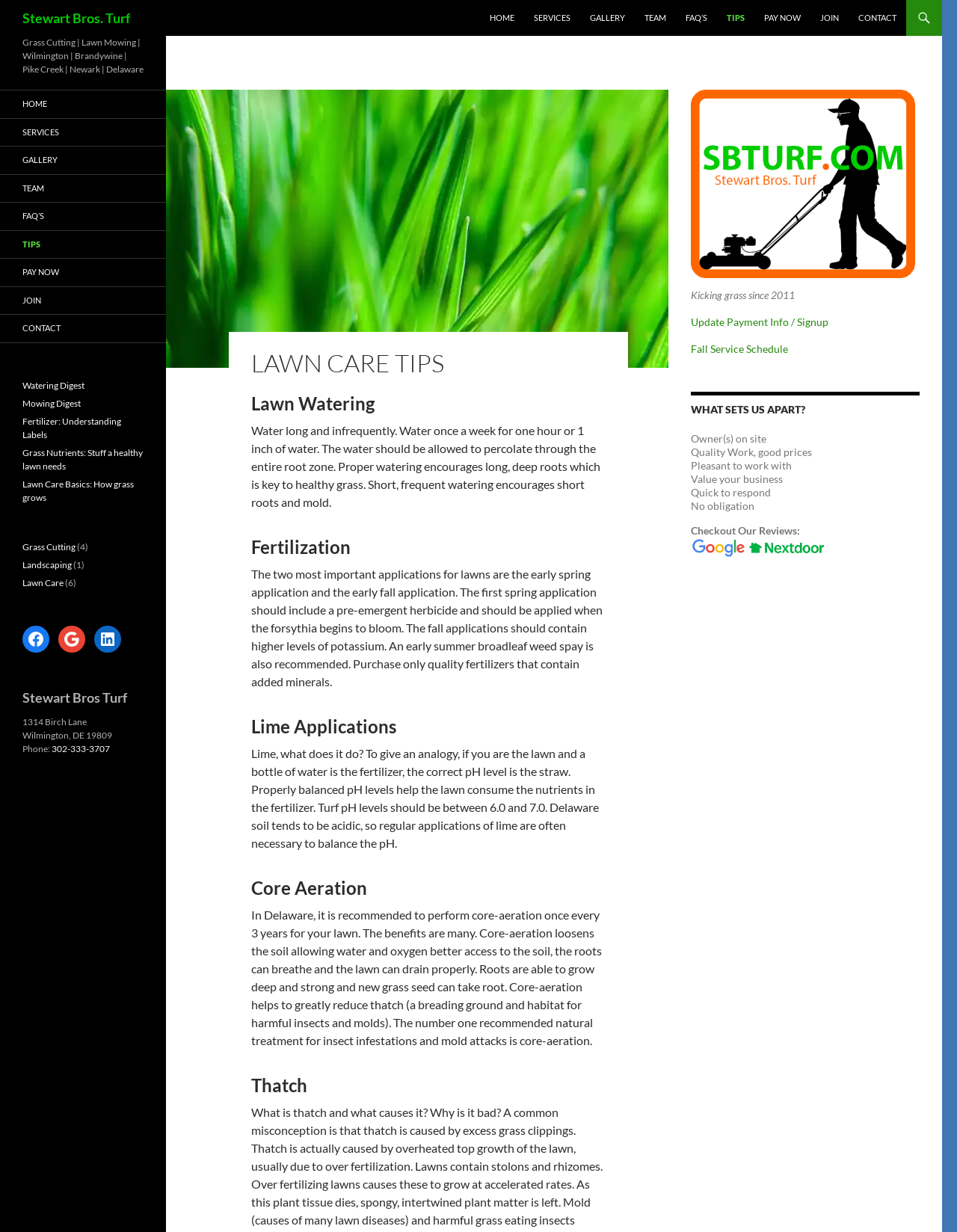Highlight the bounding box coordinates of the region I should click on to meet the following instruction: "View the 'Lawn Mowing Service Delaware' image".

[0.173, 0.073, 0.698, 0.299]